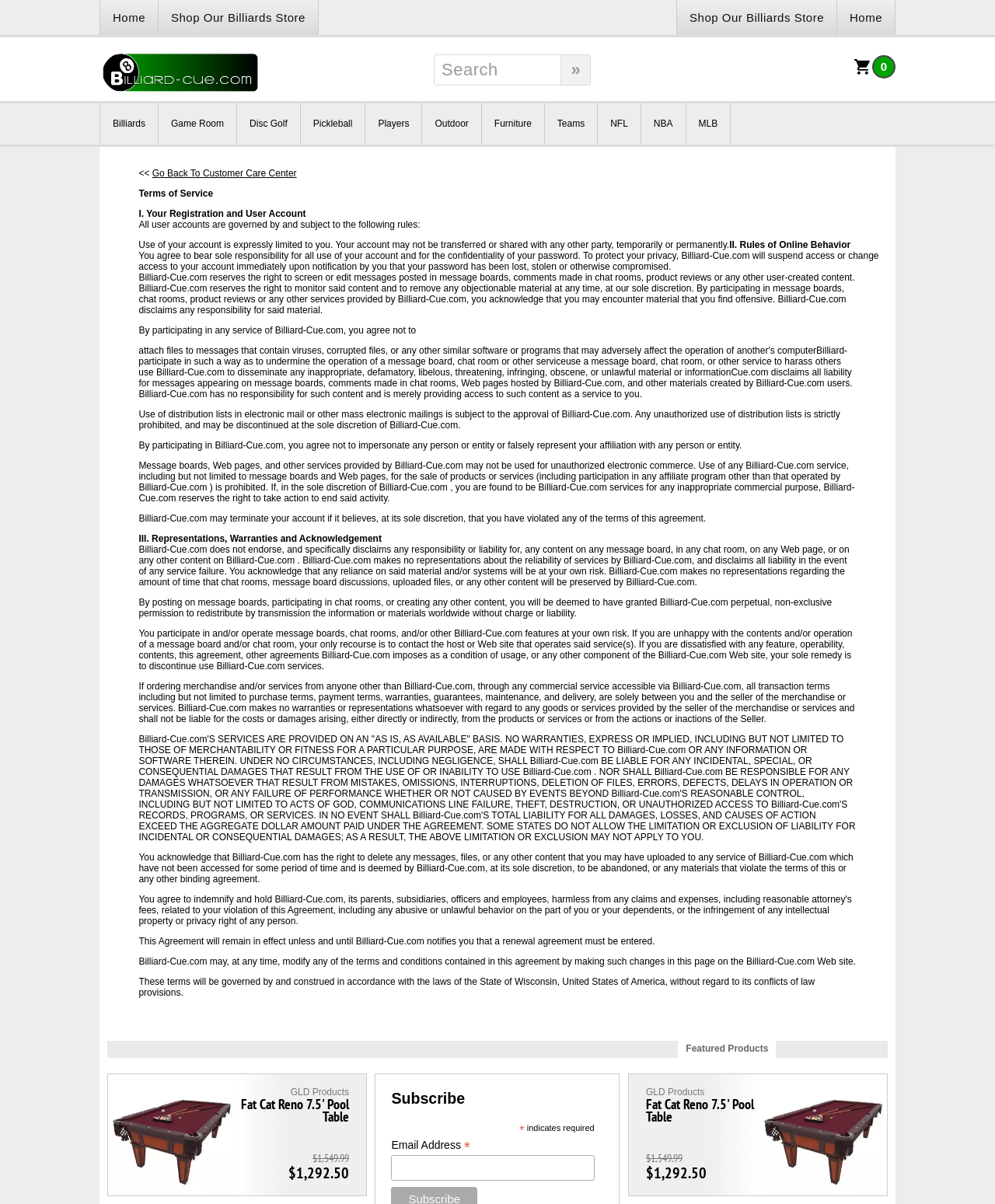Could you locate the bounding box coordinates for the section that should be clicked to accomplish this task: "Search for something".

[0.436, 0.045, 0.565, 0.071]